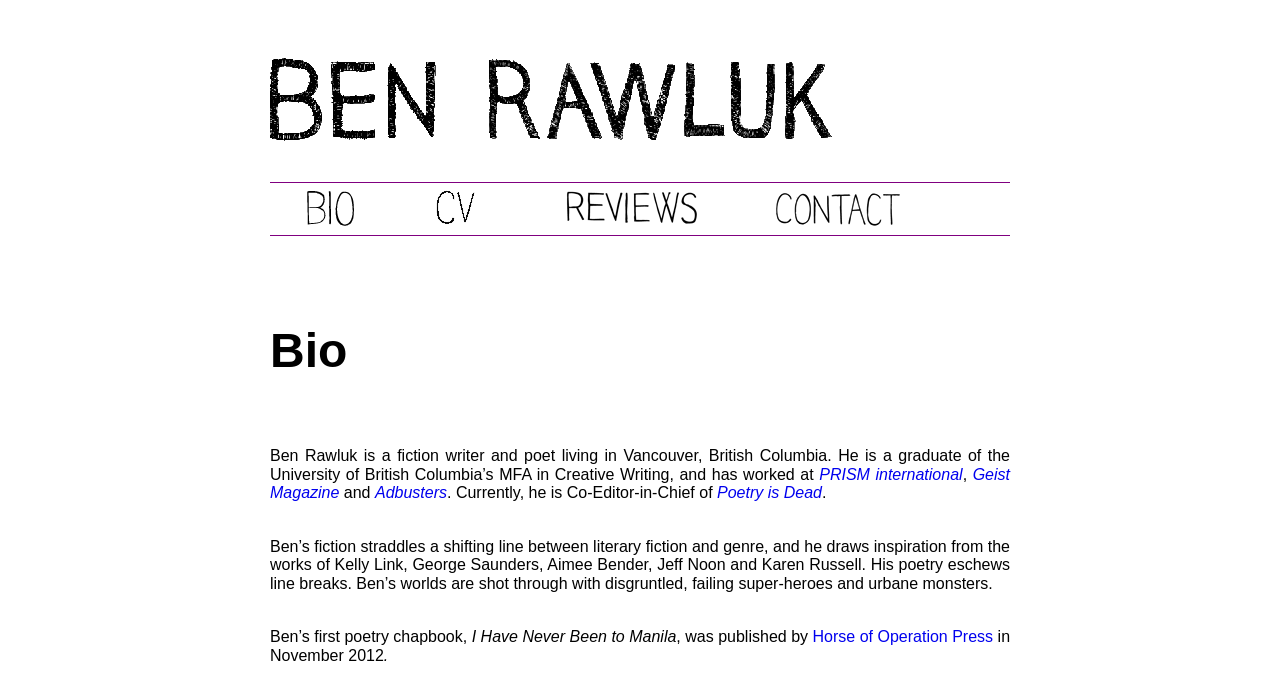Find the bounding box coordinates for the area you need to click to carry out the instruction: "go to BenRawluk.ca homepage". The coordinates should be four float numbers between 0 and 1, indicated as [left, top, right, bottom].

[0.211, 0.185, 0.65, 0.21]